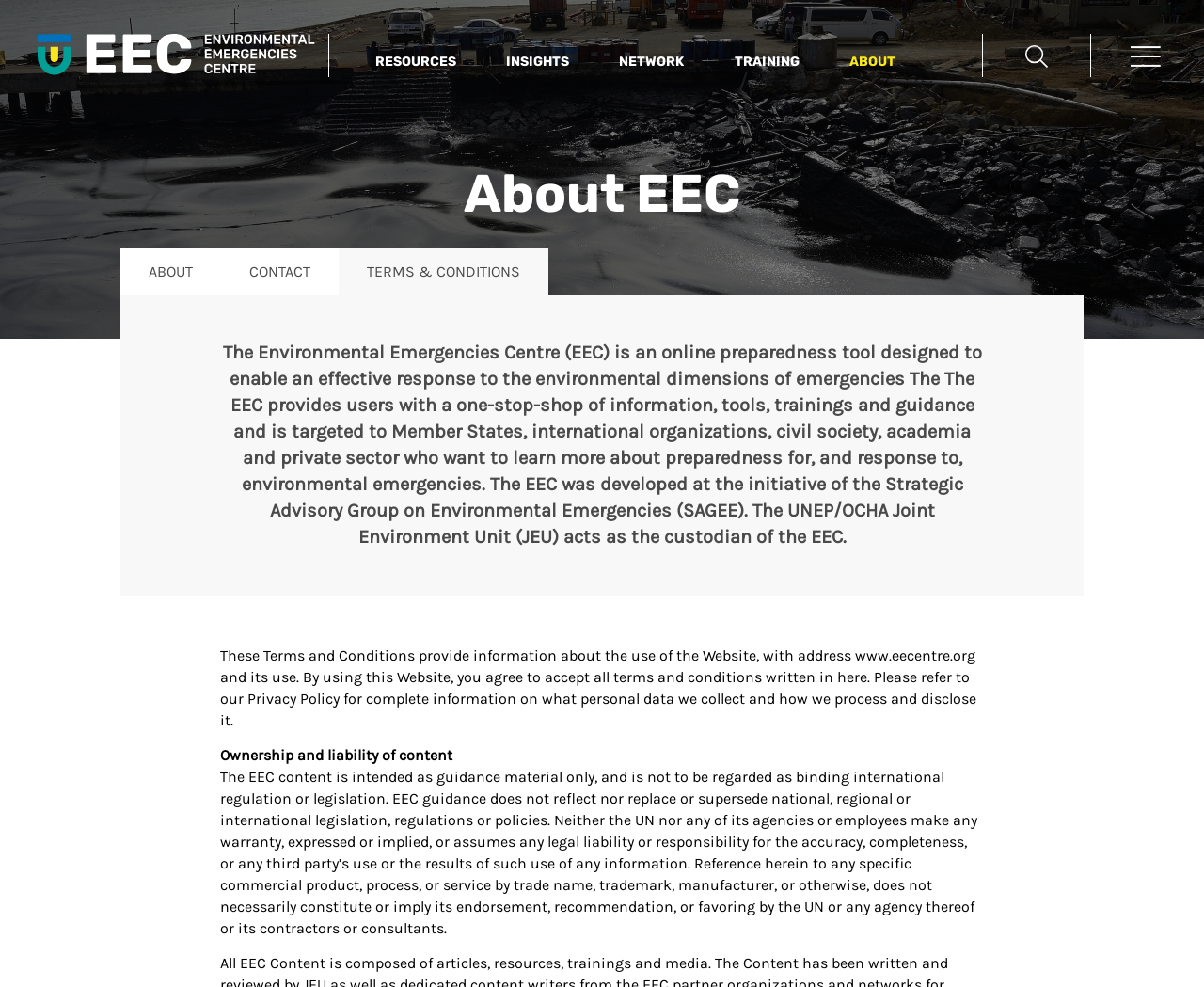Please specify the bounding box coordinates of the clickable region necessary for completing the following instruction: "Call 908-481-5000 x.5022". The coordinates must consist of four float numbers between 0 and 1, i.e., [left, top, right, bottom].

None